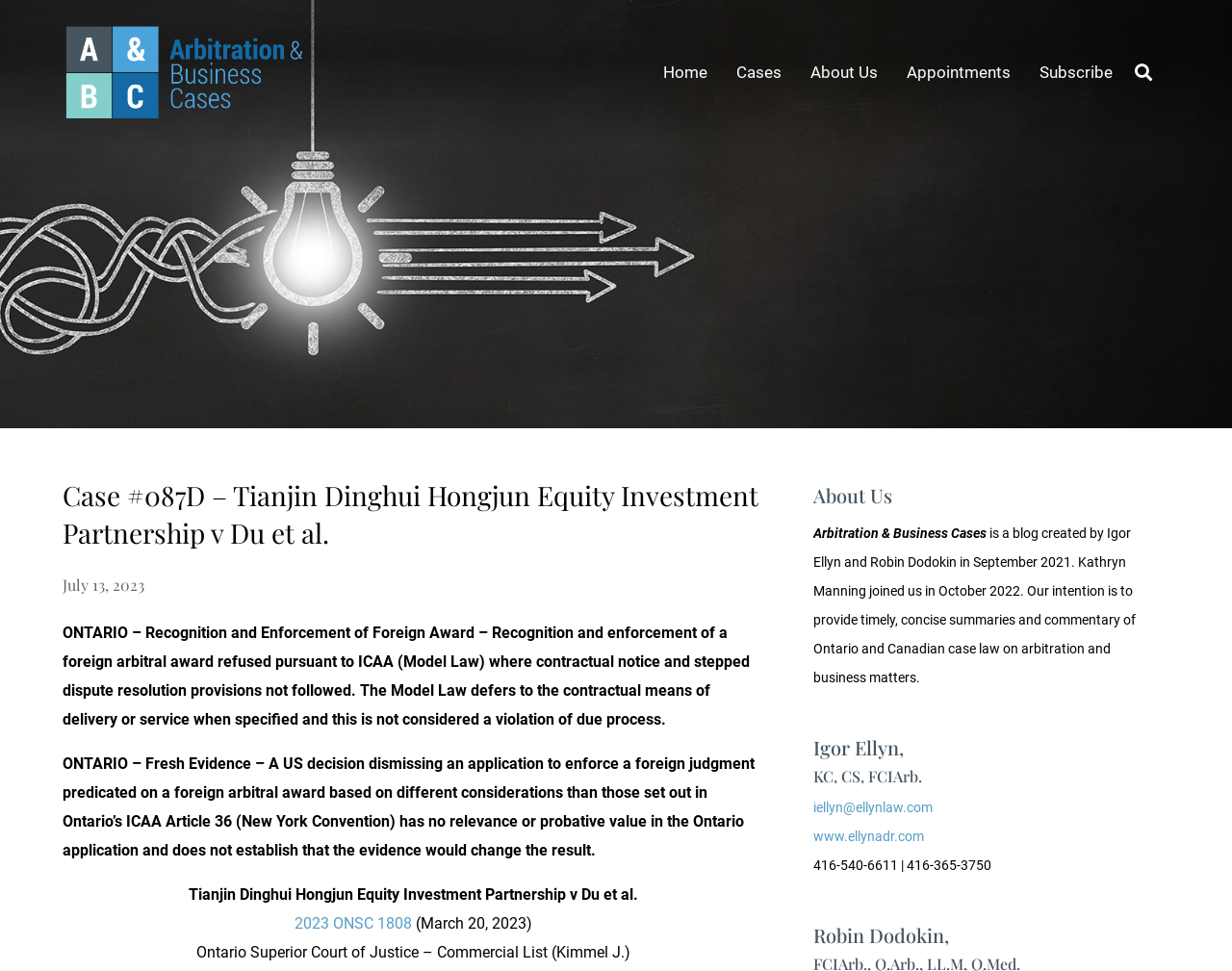Identify the bounding box for the described UI element. Provide the coordinates in (top-left x, top-left y, bottom-right x, bottom-right y) format with values ranging from 0 to 1: Appointments

[0.712, 0.064, 0.82, 0.084]